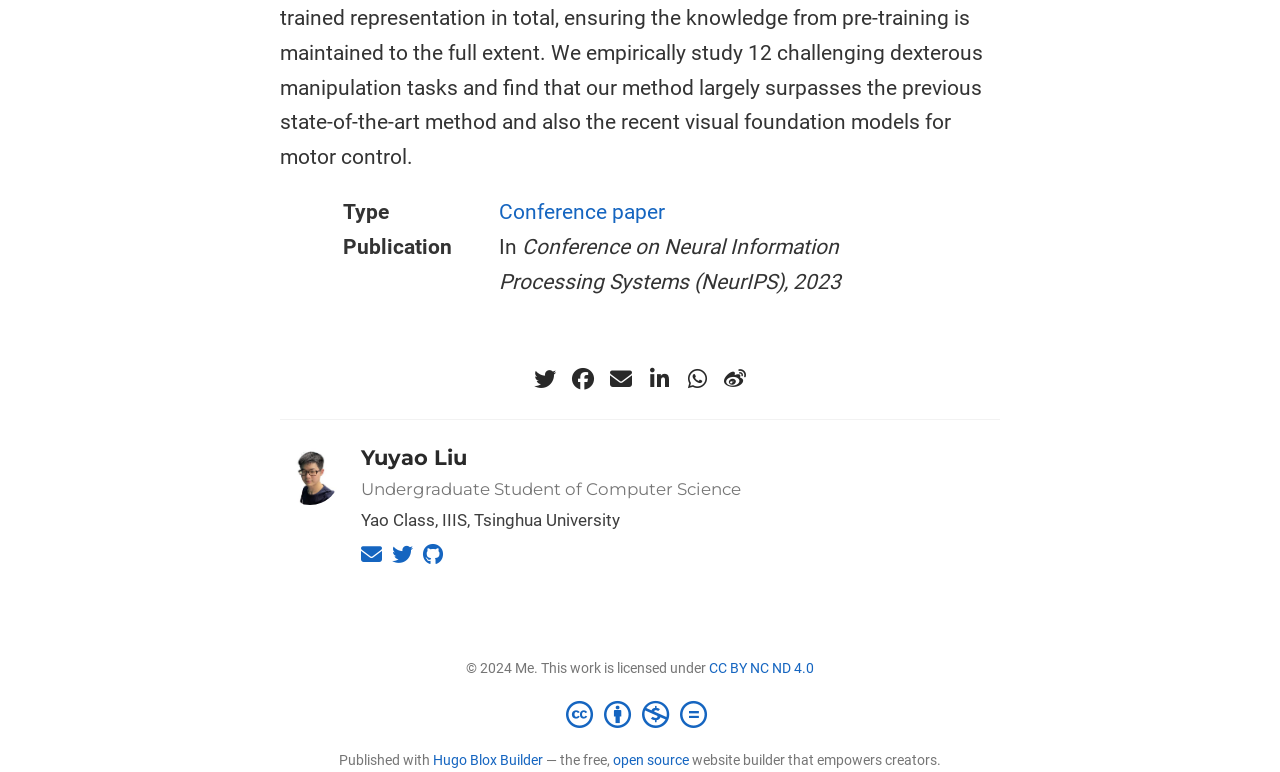Identify the bounding box coordinates for the element that needs to be clicked to fulfill this instruction: "Learn more about Hugo Blox Builder". Provide the coordinates in the format of four float numbers between 0 and 1: [left, top, right, bottom].

[0.338, 0.973, 0.424, 0.994]